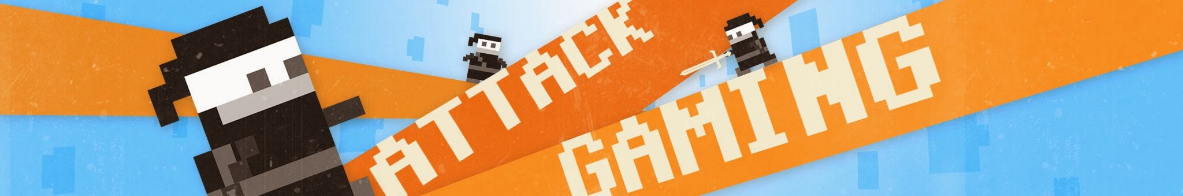What type of feel does the overall aesthetic evoke?
Answer the question with a thorough and detailed explanation.

The caption states that the overall aesthetic evokes a retro, arcade-style feel, which is likely due to the combination of the bold, stylized typography, bright blue background, and pixelated characters, all of which are reminiscent of classic arcade games.